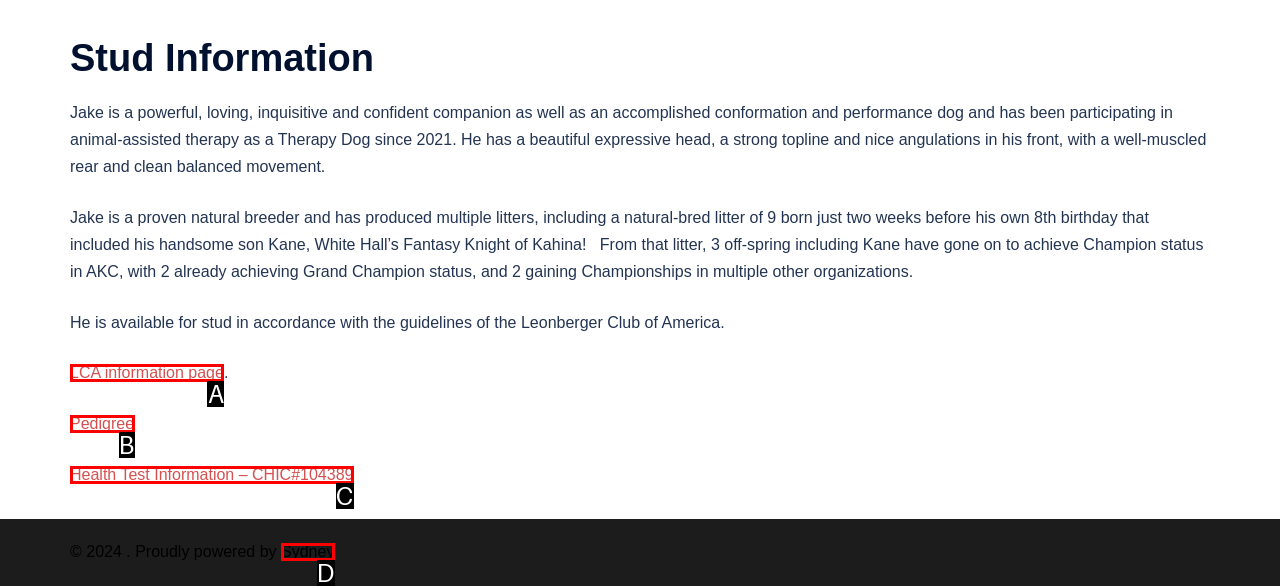Match the following description to a UI element: Sydney
Provide the letter of the matching option directly.

D